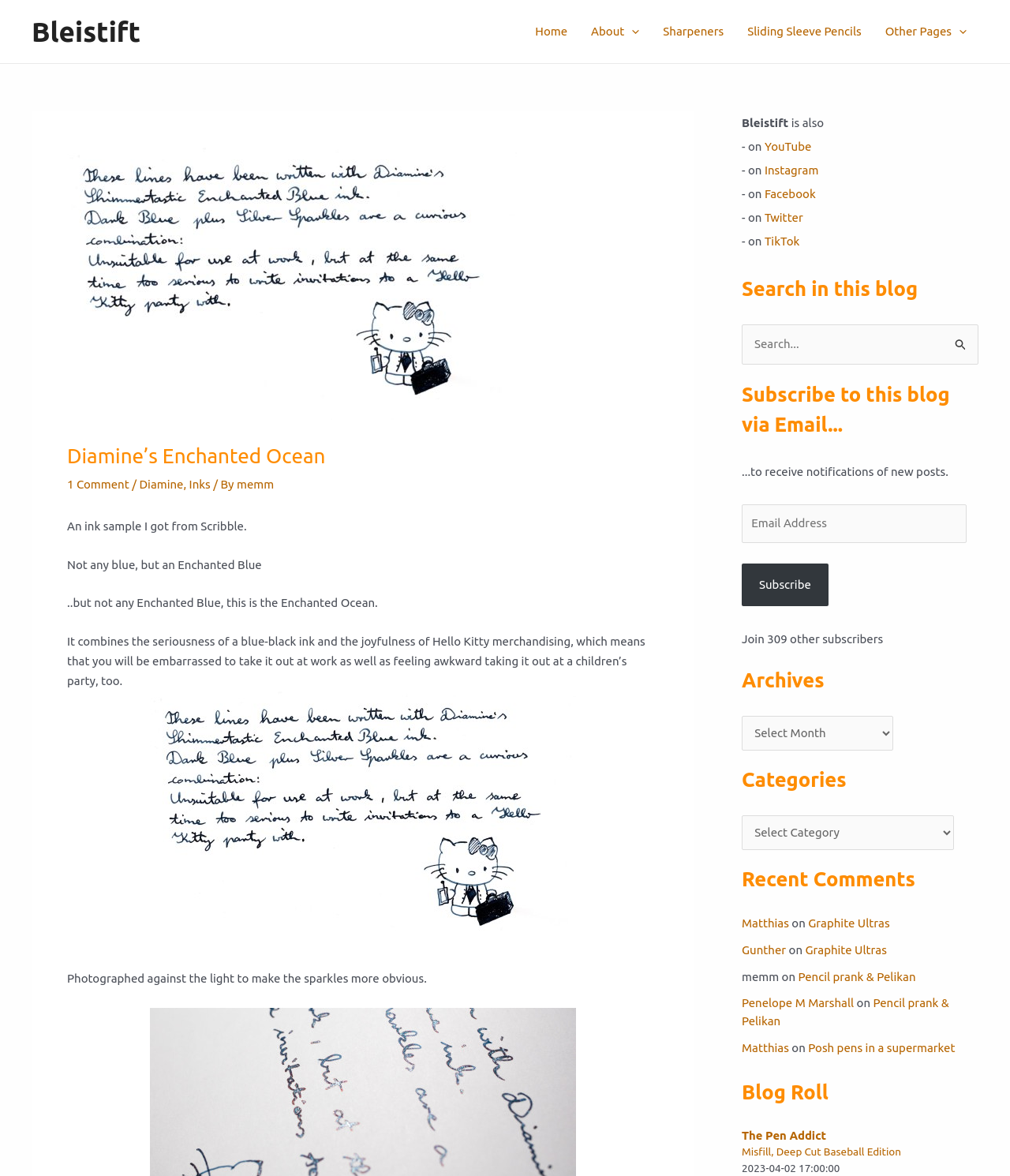Determine the bounding box for the UI element that matches this description: "Inks".

[0.187, 0.406, 0.208, 0.418]